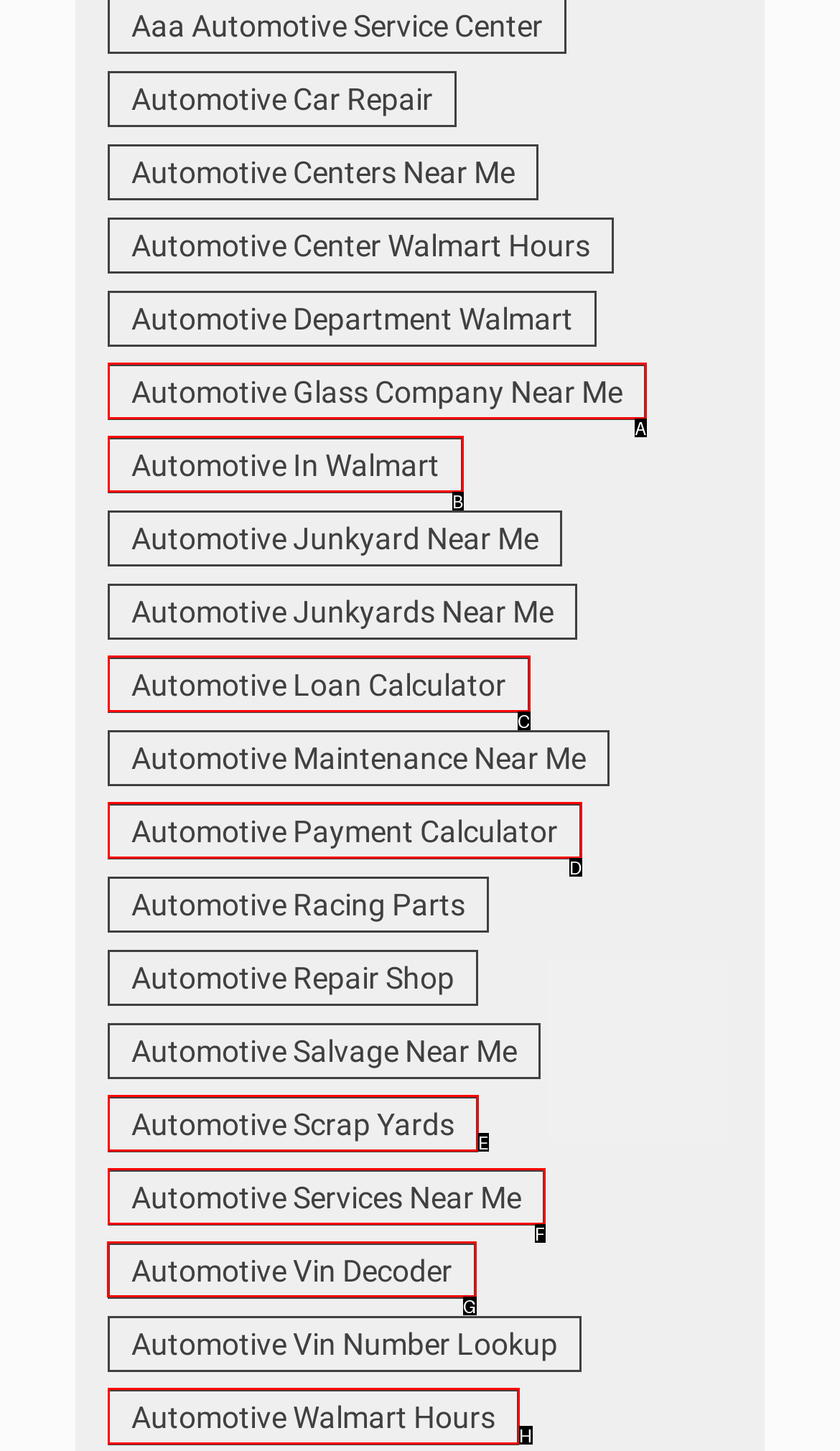Choose the letter of the option that needs to be clicked to perform the task: Check automotive vin decoder. Answer with the letter.

G